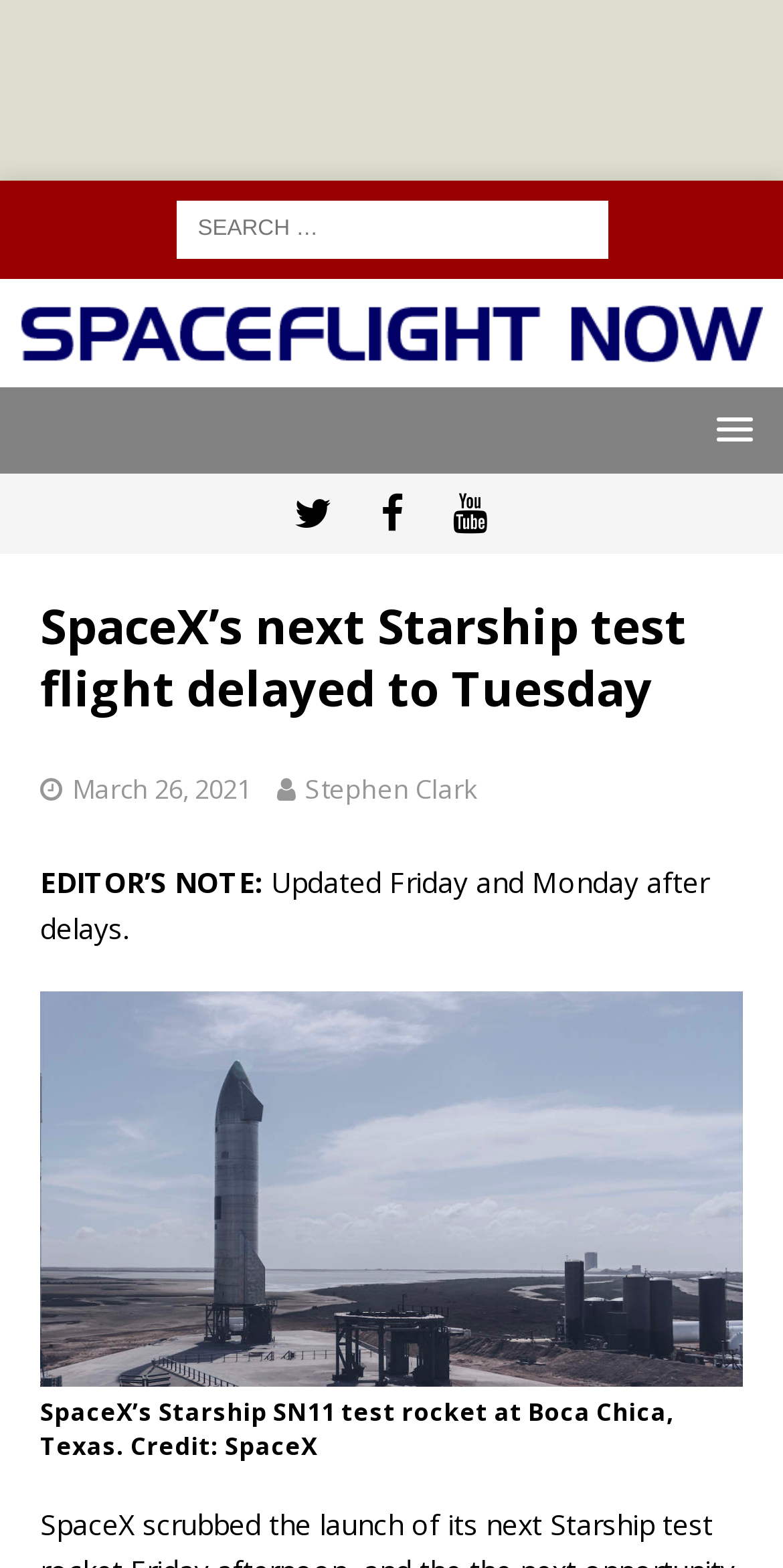Identify the bounding box coordinates of the clickable section necessary to follow the following instruction: "Follow on Twitter". The coordinates should be presented as four float numbers from 0 to 1, i.e., [left, top, right, bottom].

[0.355, 0.302, 0.445, 0.353]